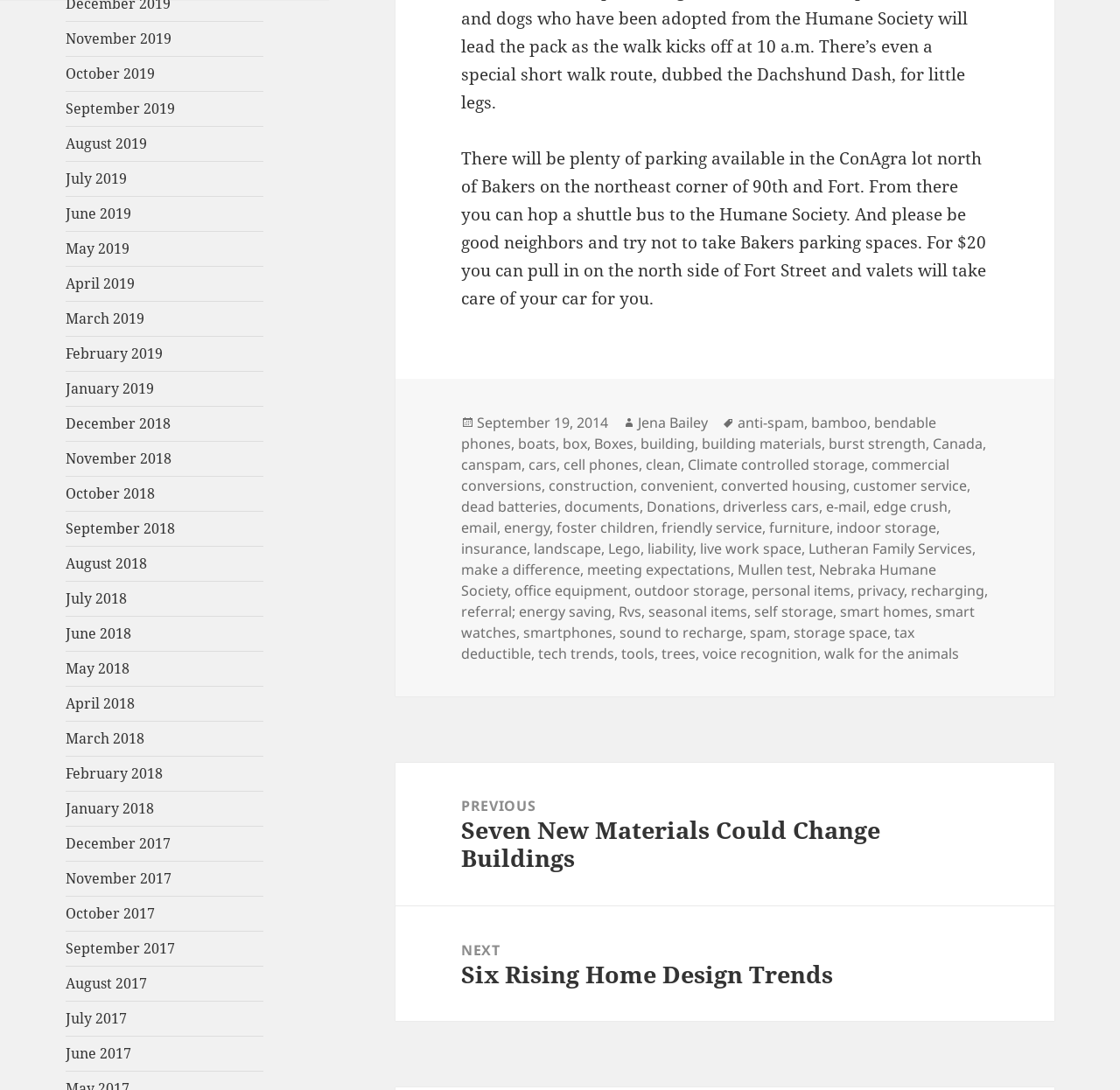Could you indicate the bounding box coordinates of the region to click in order to complete this instruction: "Click on November 2019".

[0.059, 0.027, 0.153, 0.044]